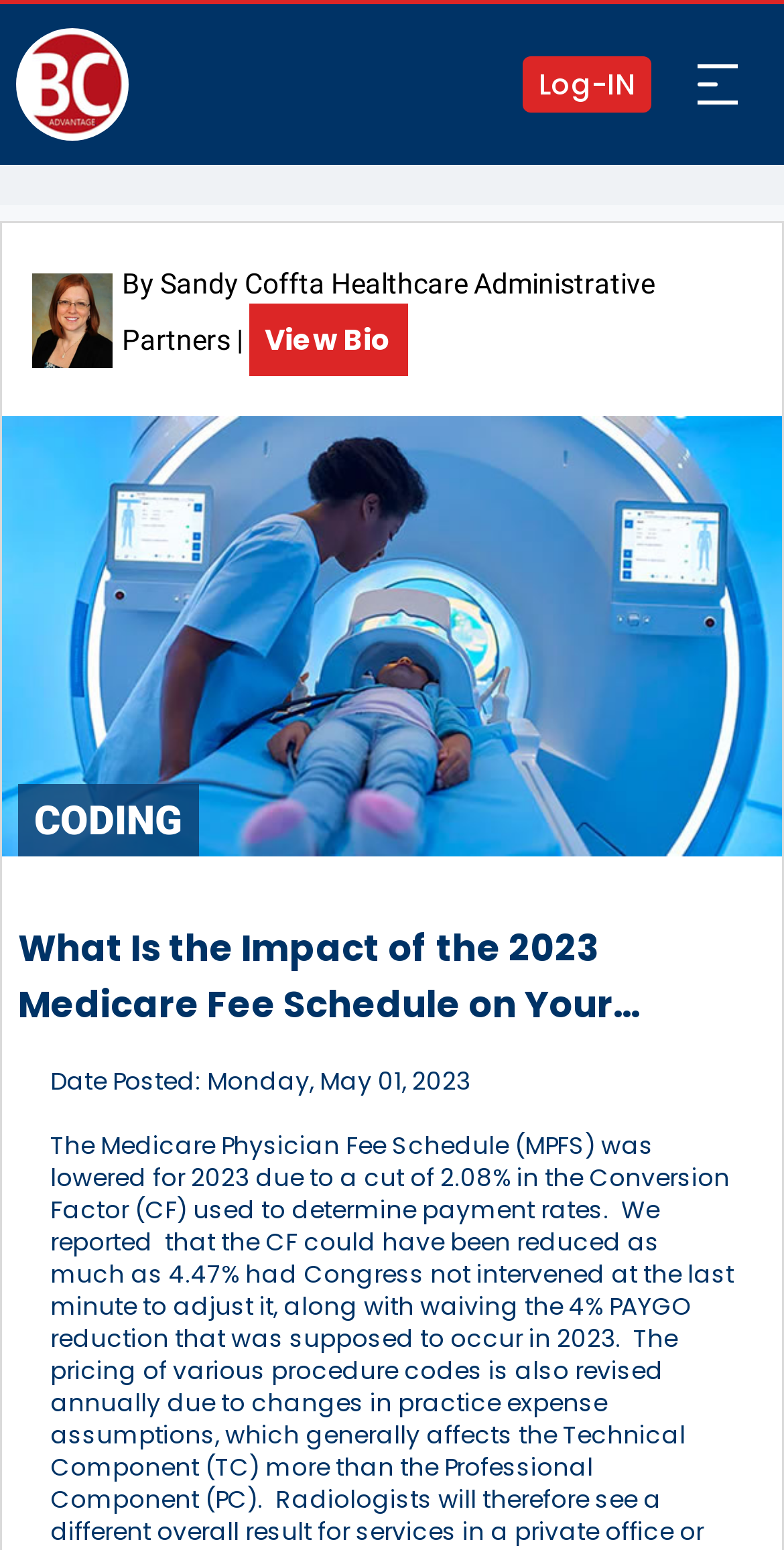Please provide a brief answer to the question using only one word or phrase: 
Who is the author of the article?

Sandy Coffta